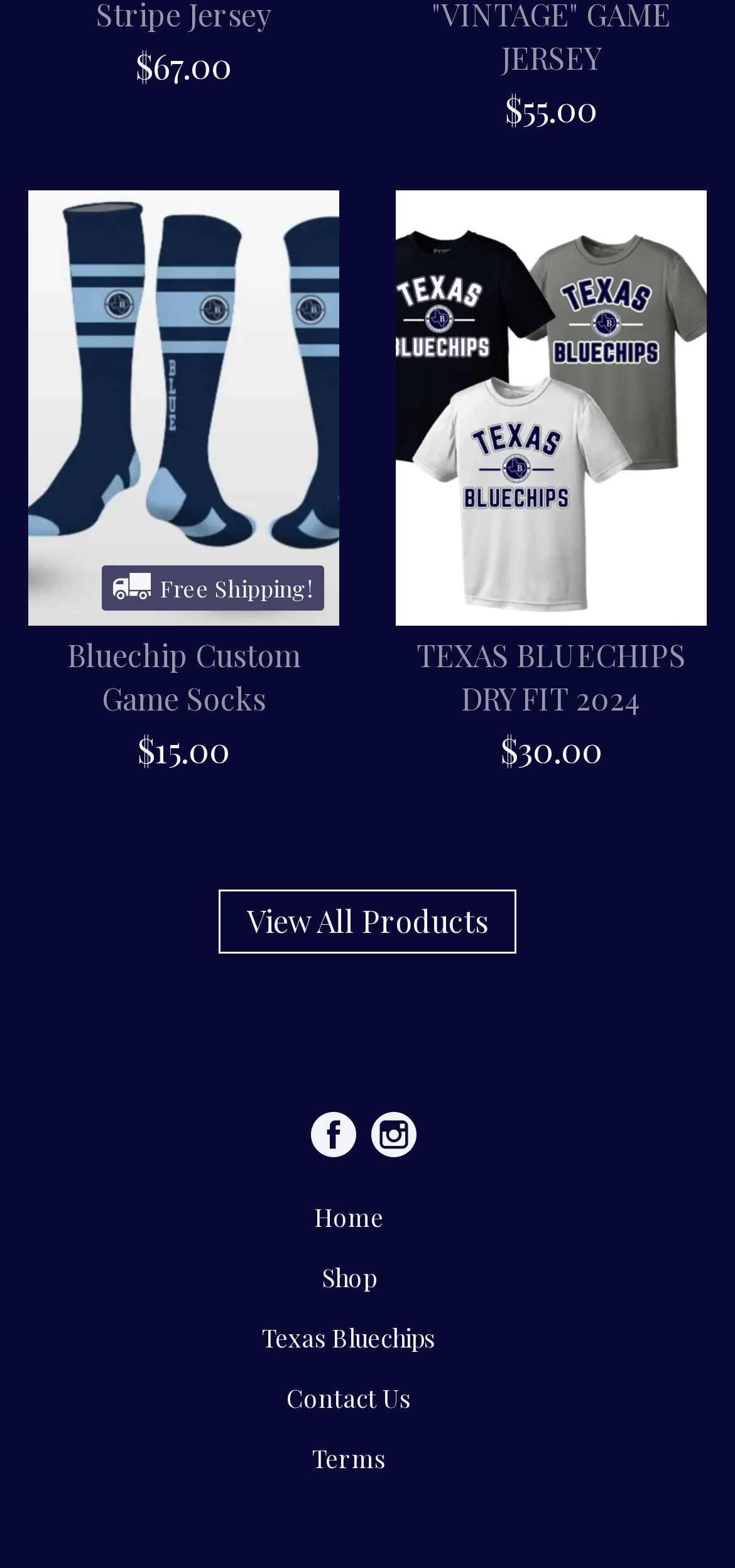Please determine the bounding box of the UI element that matches this description: Contact Us. The coordinates should be given as (top-left x, top-left y, bottom-right x, bottom-right y), with all values between 0 and 1.

[0.39, 0.881, 0.559, 0.901]